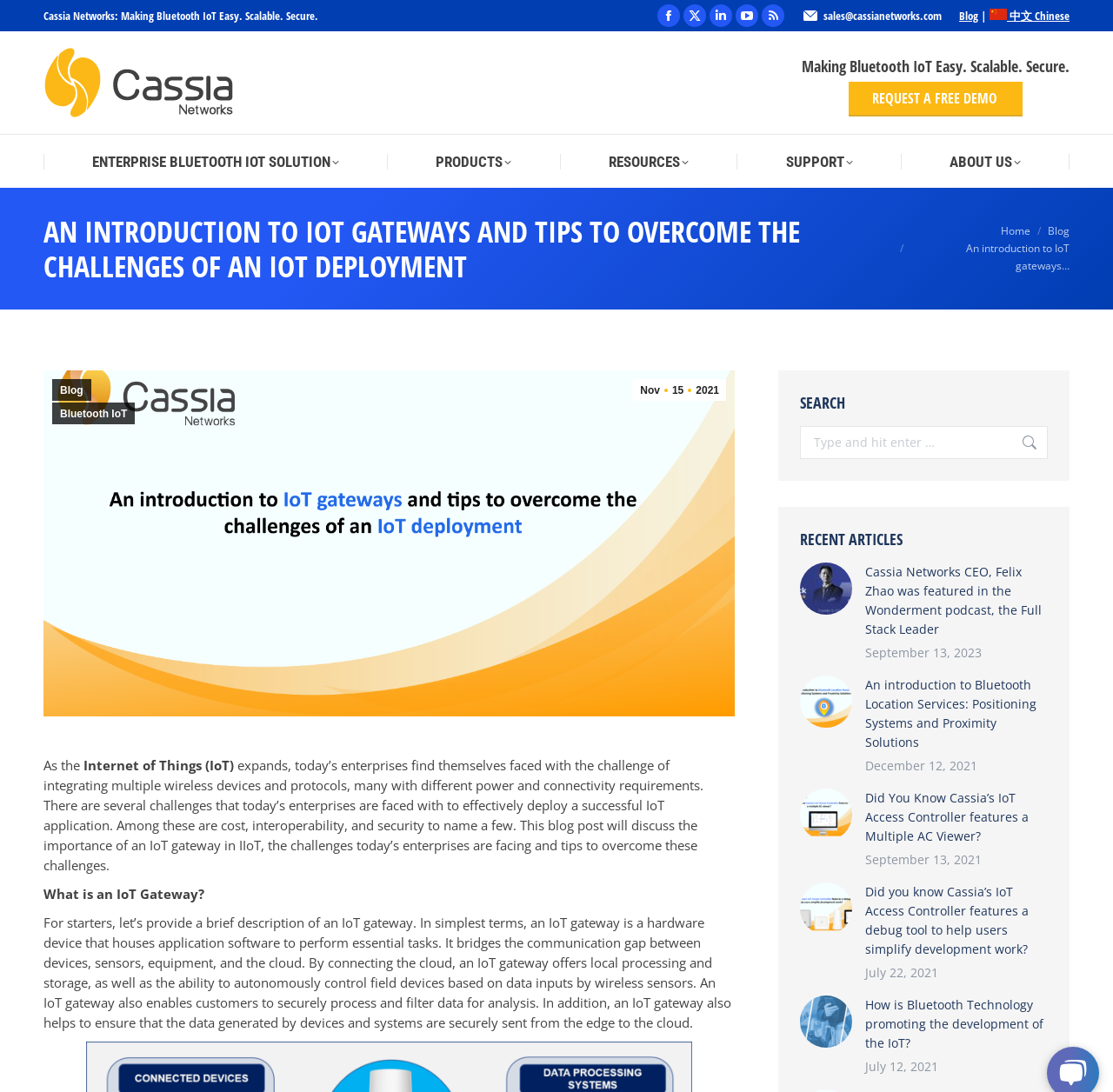What is the main heading of this webpage? Please extract and provide it.

AN INTRODUCTION TO IOT GATEWAYS AND TIPS TO OVERCOME THE CHALLENGES OF AN IOT DEPLOYMENT